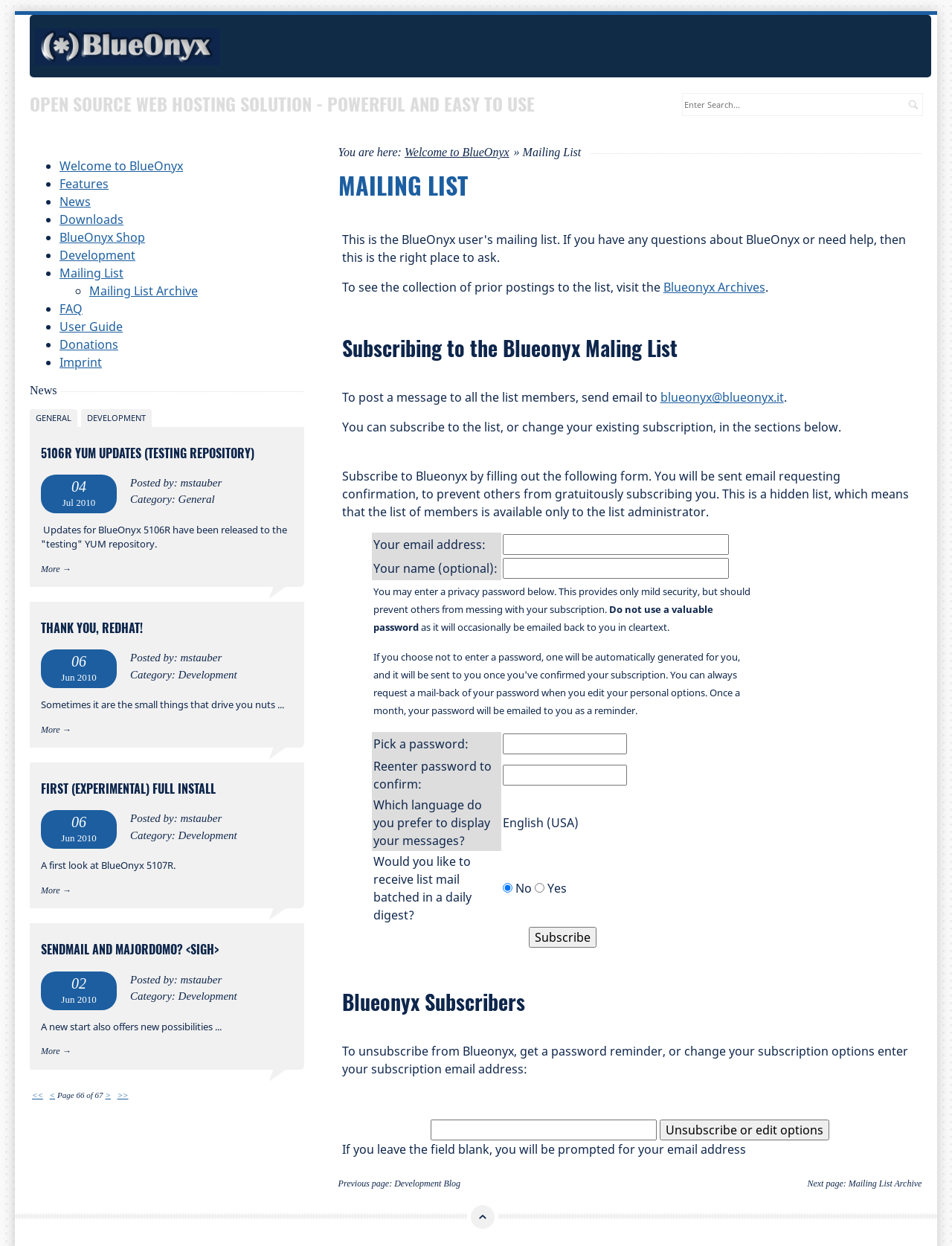Determine the bounding box coordinates of the section I need to click to execute the following instruction: "Visit the Blueonyx Archives". Provide the coordinates as four float numbers between 0 and 1, i.e., [left, top, right, bottom].

[0.697, 0.224, 0.804, 0.237]